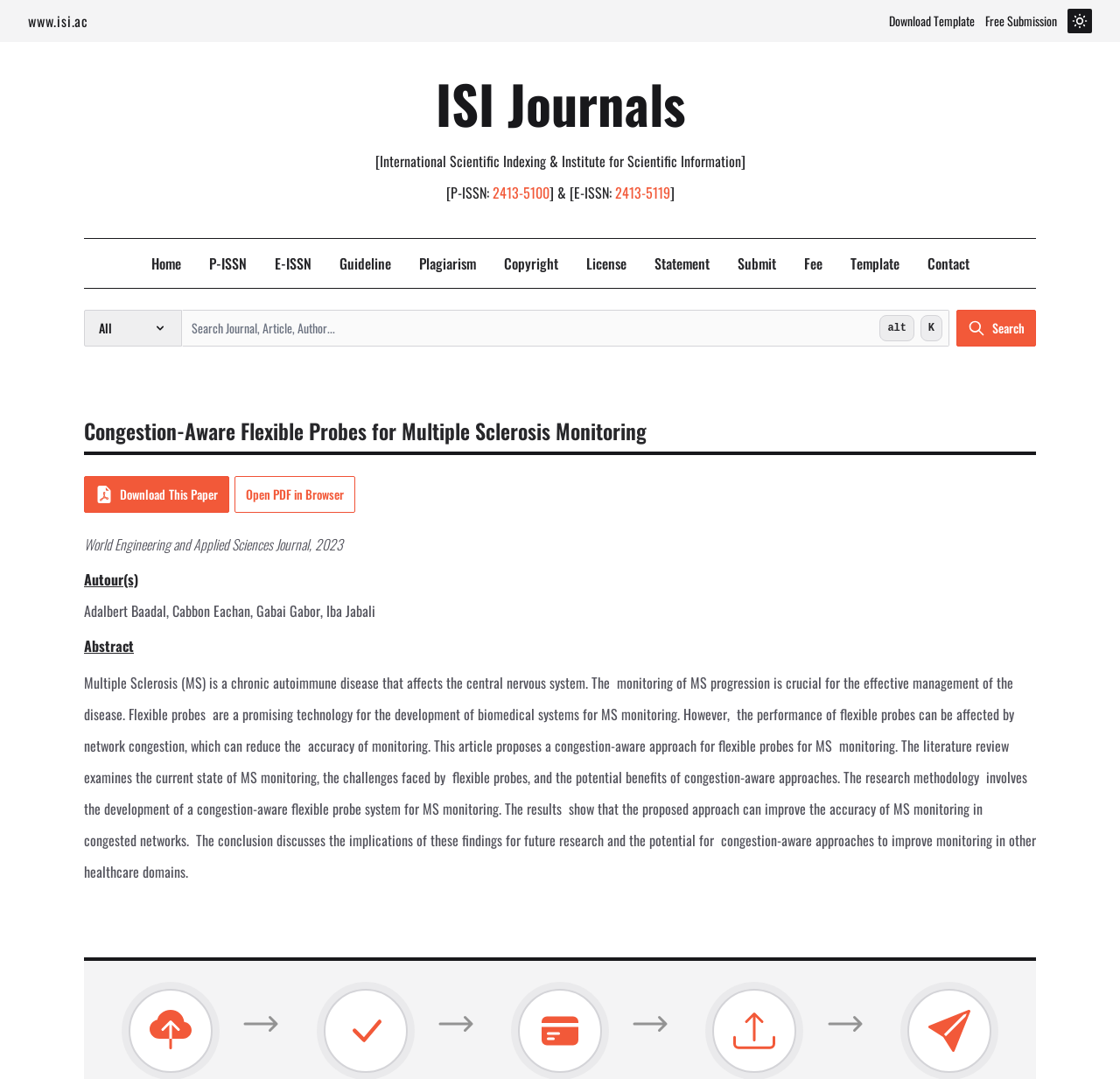Respond to the question below with a concise word or phrase:
What is the name of the journal?

World Engineering and Applied Sciences Journal